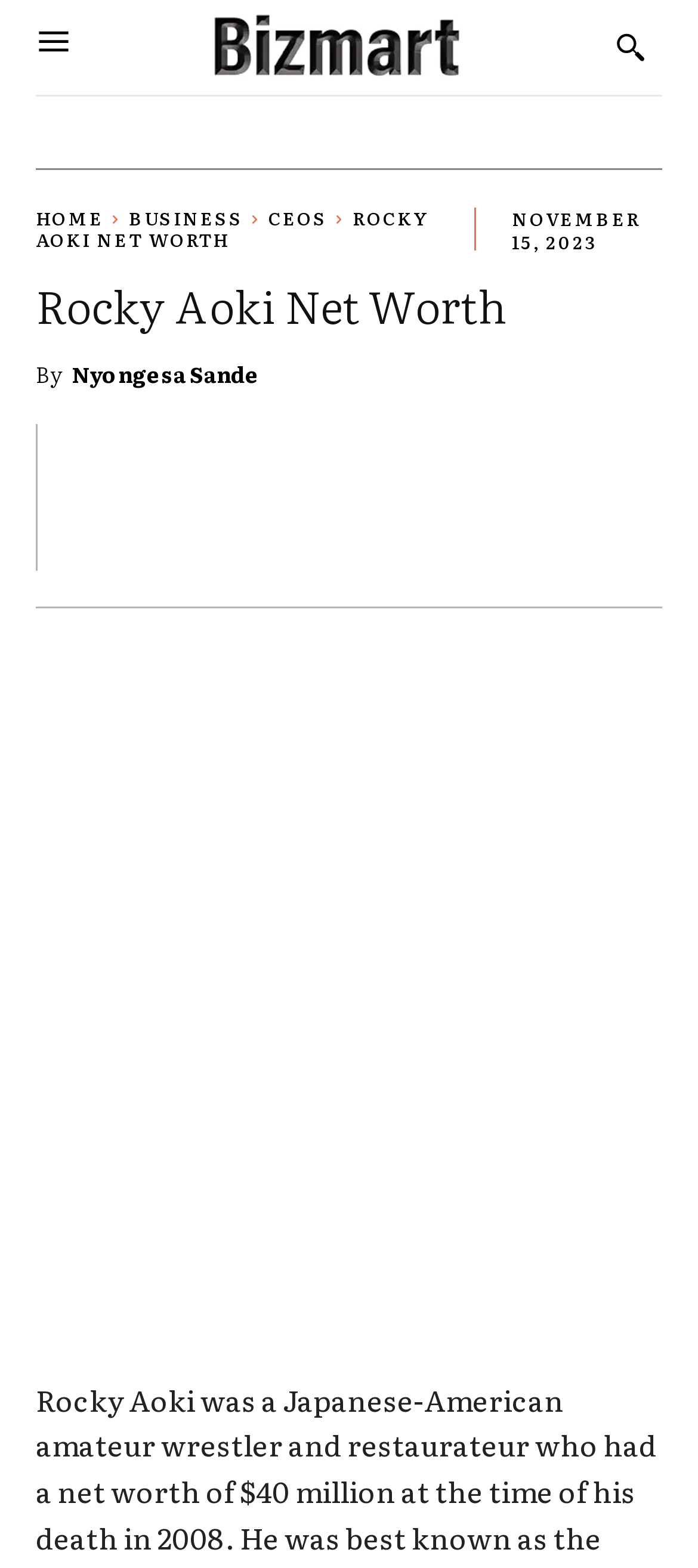Consider the image and give a detailed and elaborate answer to the question: 
How many navigation links are available in the top menu?

There are three navigation links available in the top menu, which are 'HOME', 'BUSINESS', and 'CEOS'.